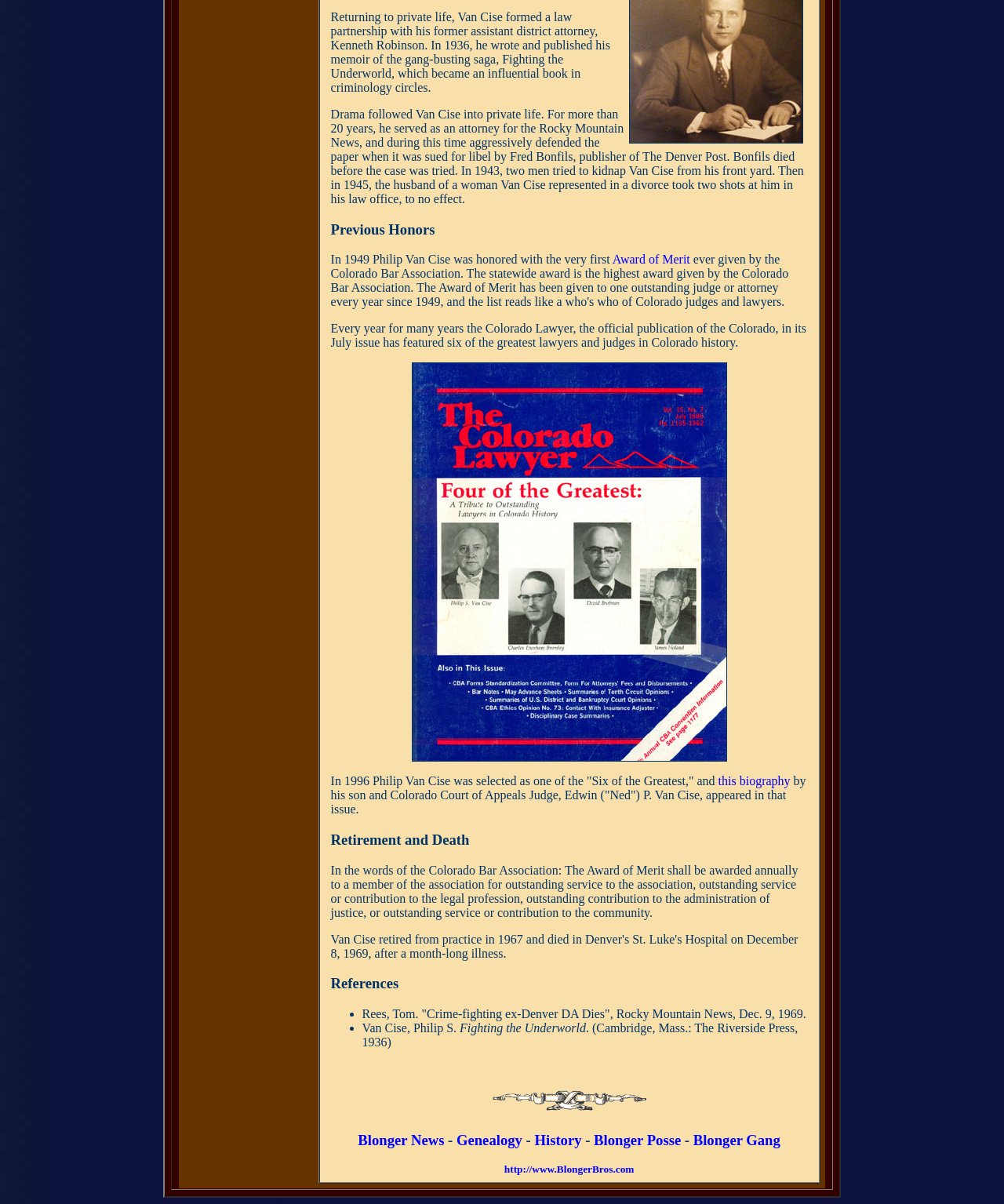Please give a succinct answer to the question in one word or phrase:
What is the name of the book written by Philip Van Cise?

Fighting the Underworld